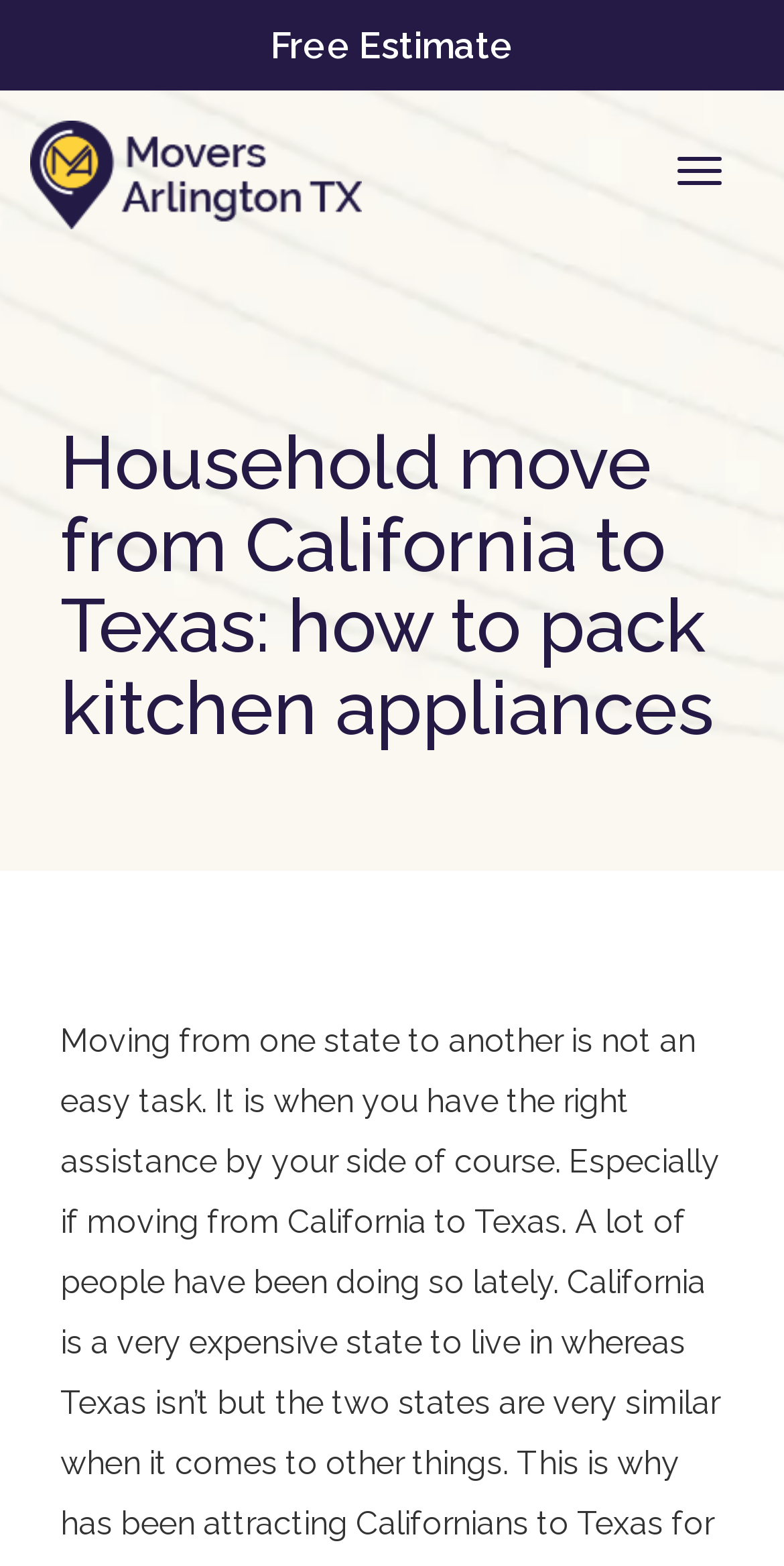Identify and generate the primary title of the webpage.

Household move from California to Texas: how to pack kitchen appliances